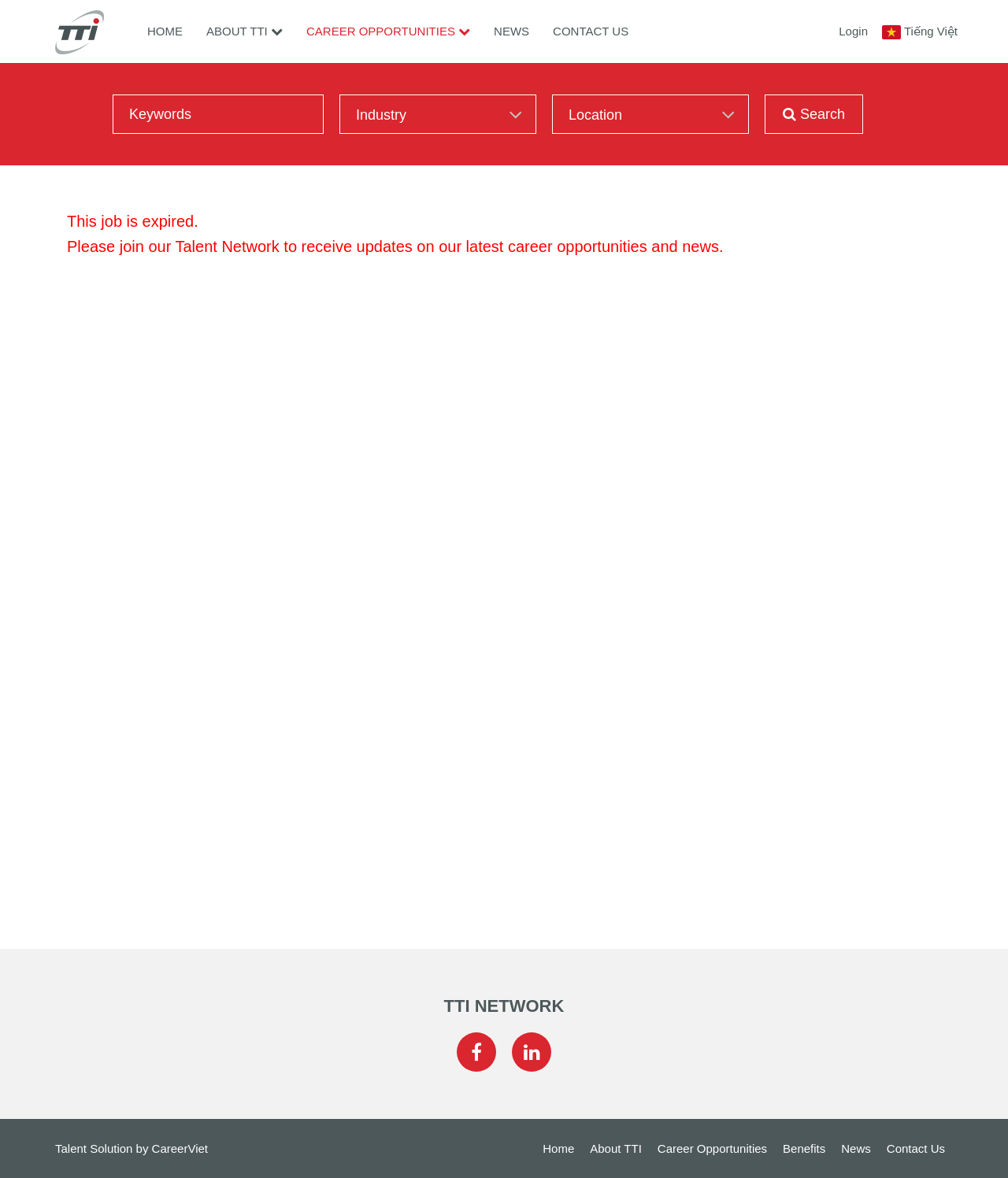Specify the bounding box coordinates of the element's region that should be clicked to achieve the following instruction: "Login to the system". The bounding box coordinates consist of four float numbers between 0 and 1, in the format [left, top, right, bottom].

[0.832, 0.021, 0.861, 0.032]